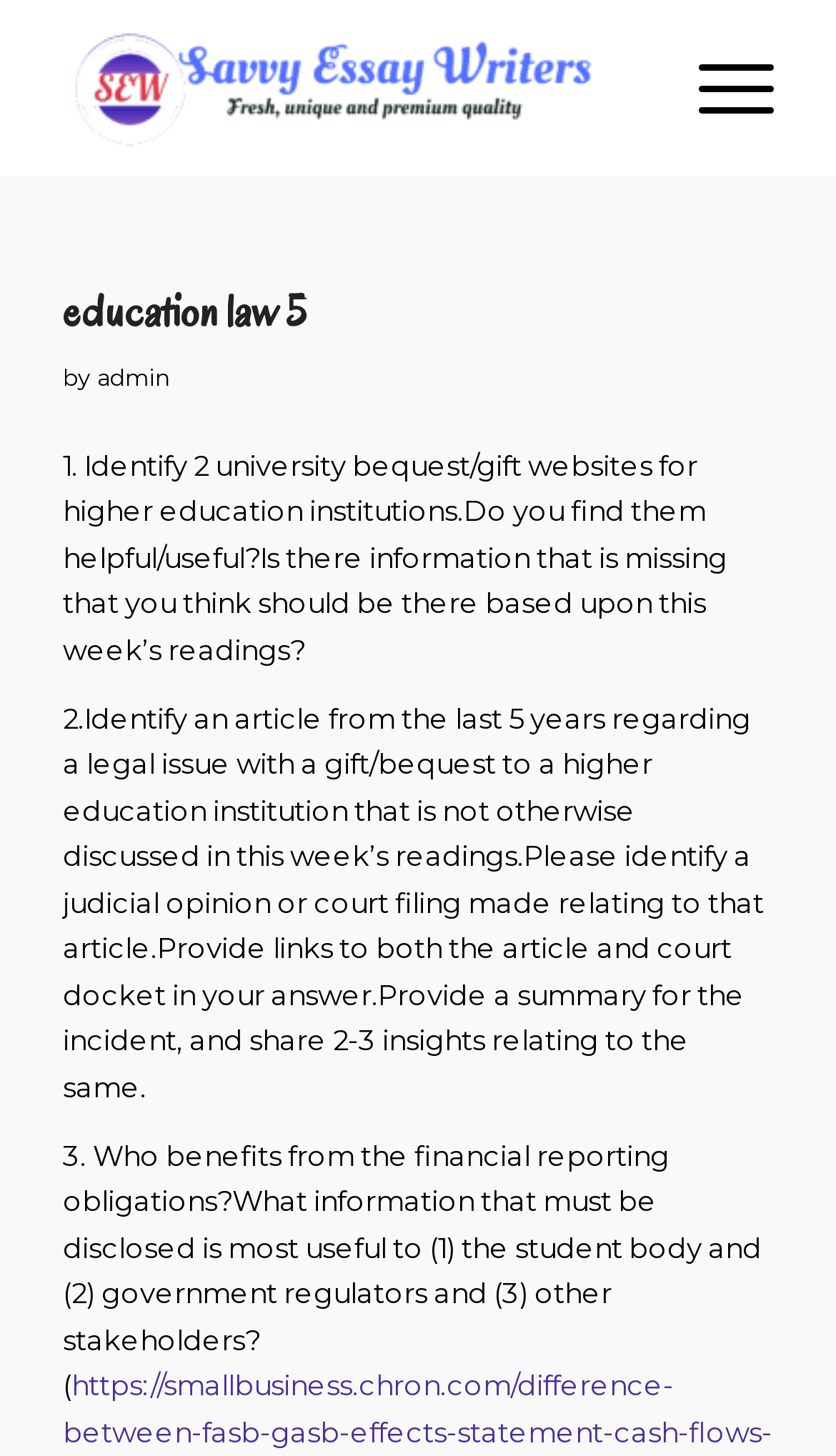Extract the bounding box coordinates of the UI element described by: "Menu Menu". The coordinates should include four float numbers ranging from 0 to 1, e.g., [left, top, right, bottom].

[0.784, 0.001, 0.925, 0.119]